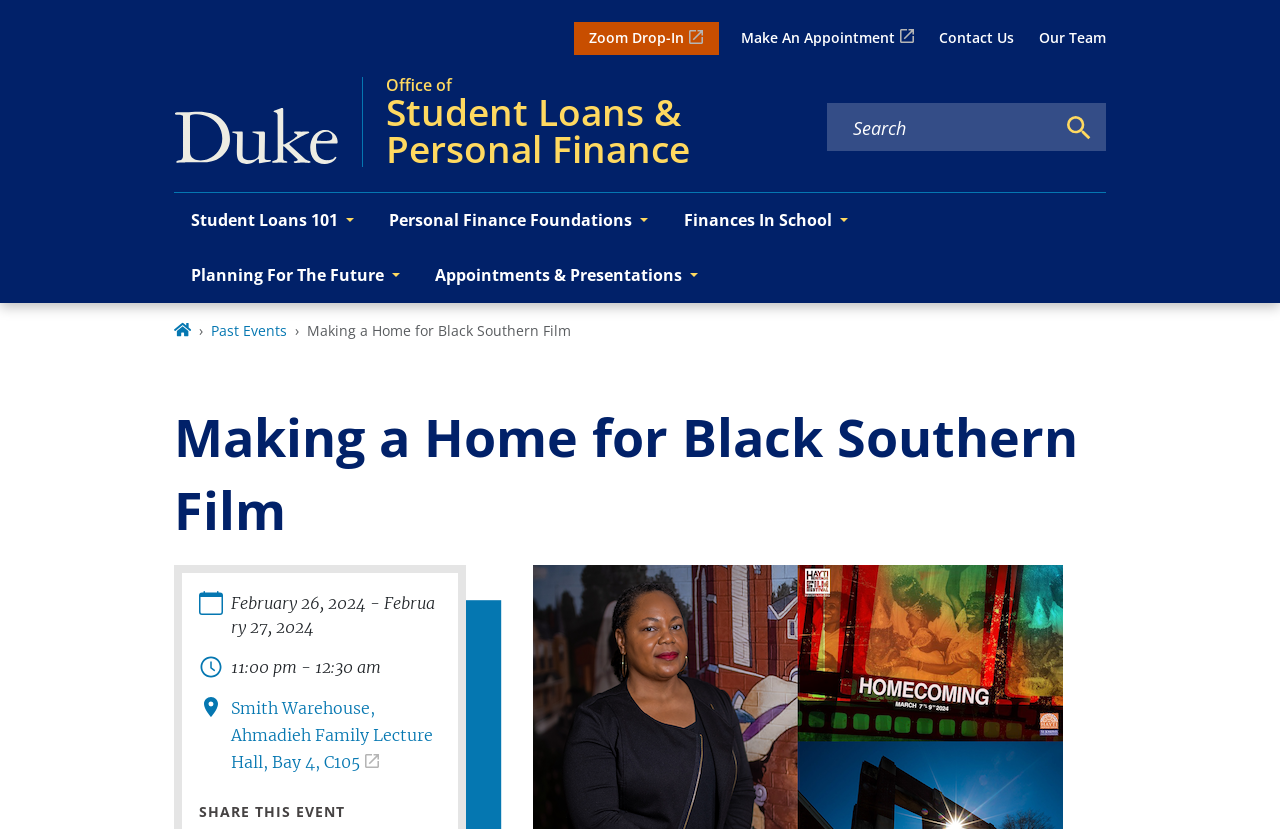Locate the bounding box coordinates of the element's region that should be clicked to carry out the following instruction: "View 'Student Loans 101'". The coordinates need to be four float numbers between 0 and 1, i.e., [left, top, right, bottom].

[0.136, 0.232, 0.29, 0.299]